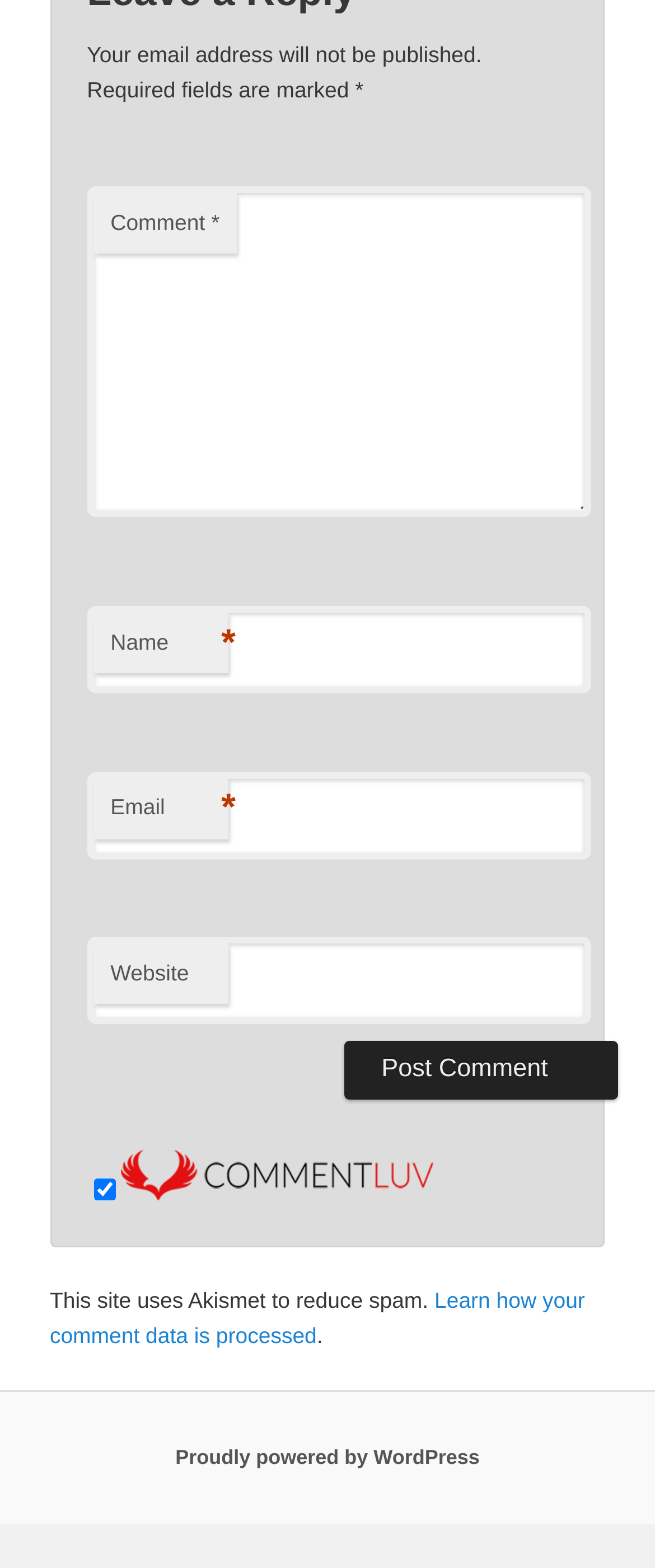Please identify the bounding box coordinates of the area that needs to be clicked to follow this instruction: "Check the checkbox".

[0.143, 0.751, 0.176, 0.765]